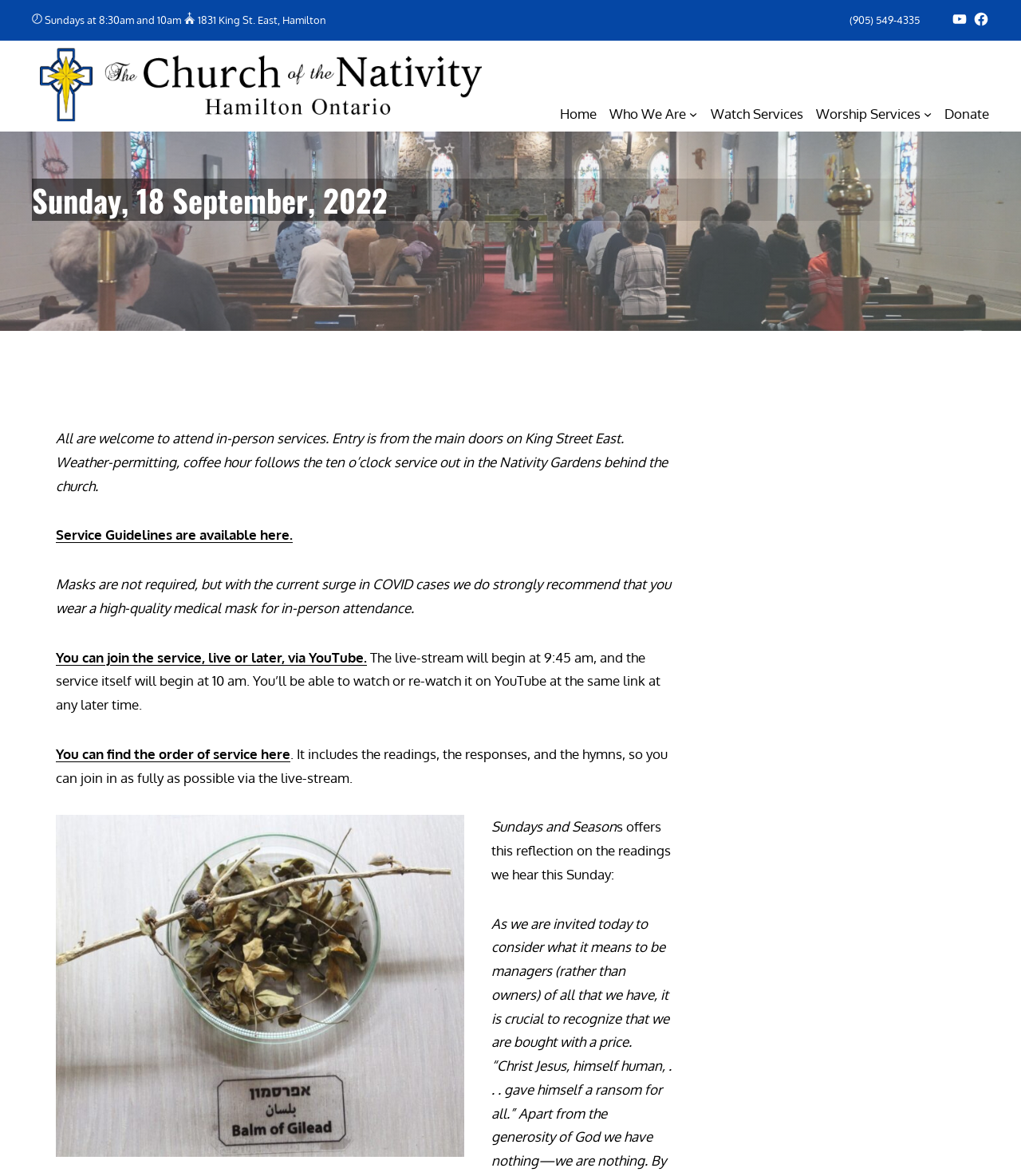Predict the bounding box coordinates for the UI element described as: "Watch Services". The coordinates should be four float numbers between 0 and 1, presented as [left, top, right, bottom].

[0.696, 0.087, 0.786, 0.107]